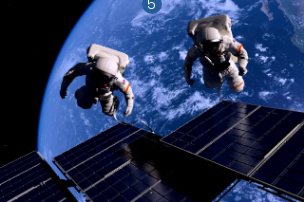Answer the question with a brief word or phrase:
What is the theme related to the image?

Space Travel on the Horizon